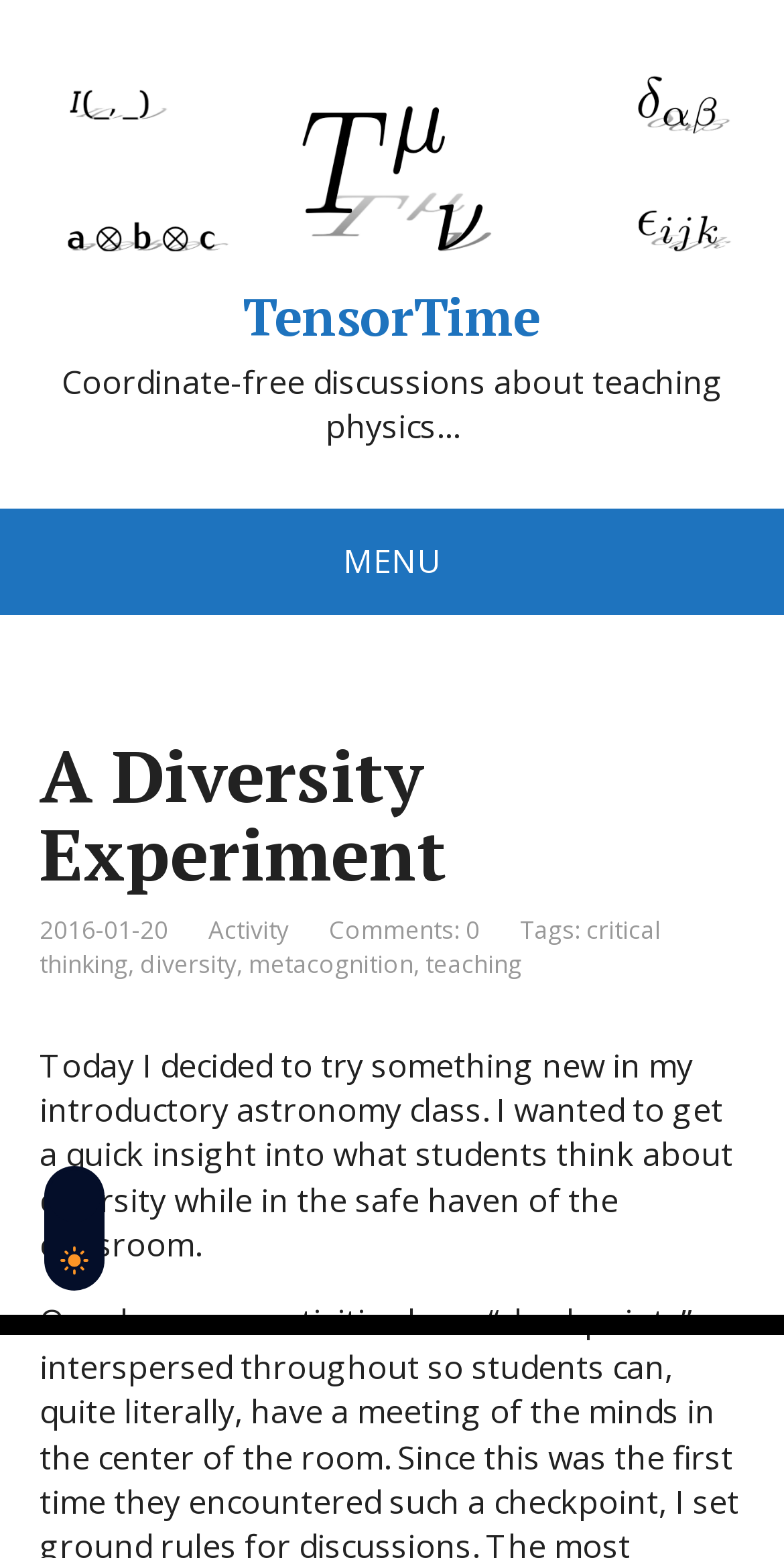Offer a comprehensive description of the webpage’s content and structure.

The webpage appears to be a blog post titled "A Diversity Experiment" on a website called TensorTime. At the top of the page, there is a link to the website's homepage, accompanied by a TensorTime logo image. Below this, there is a brief description of the website, stating that it features "Coordinate-free discussions about teaching physics…".

To the right of the description, there is a menu section labeled "MENU". Within this section, there is a heading that repeats the title of the blog post, "A Diversity Experiment". Below this, there is a date, "2016-01-20", followed by links to "Activity" and "Comments: 0", indicating that there are no comments on the post. Further down, there is a list of tags related to the post, including "critical thinking", "diversity", "metacognition", and "teaching".

The main content of the blog post is a paragraph of text that describes an experiment conducted in an introductory astronomy class to gather students' thoughts on diversity. The text is positioned below the menu section and takes up most of the page.

There is a small image located below the menu section, but it does not have a descriptive text. At the very bottom of the page, there is a progress bar that appears to be a loading indicator, but it does not provide any specific information.